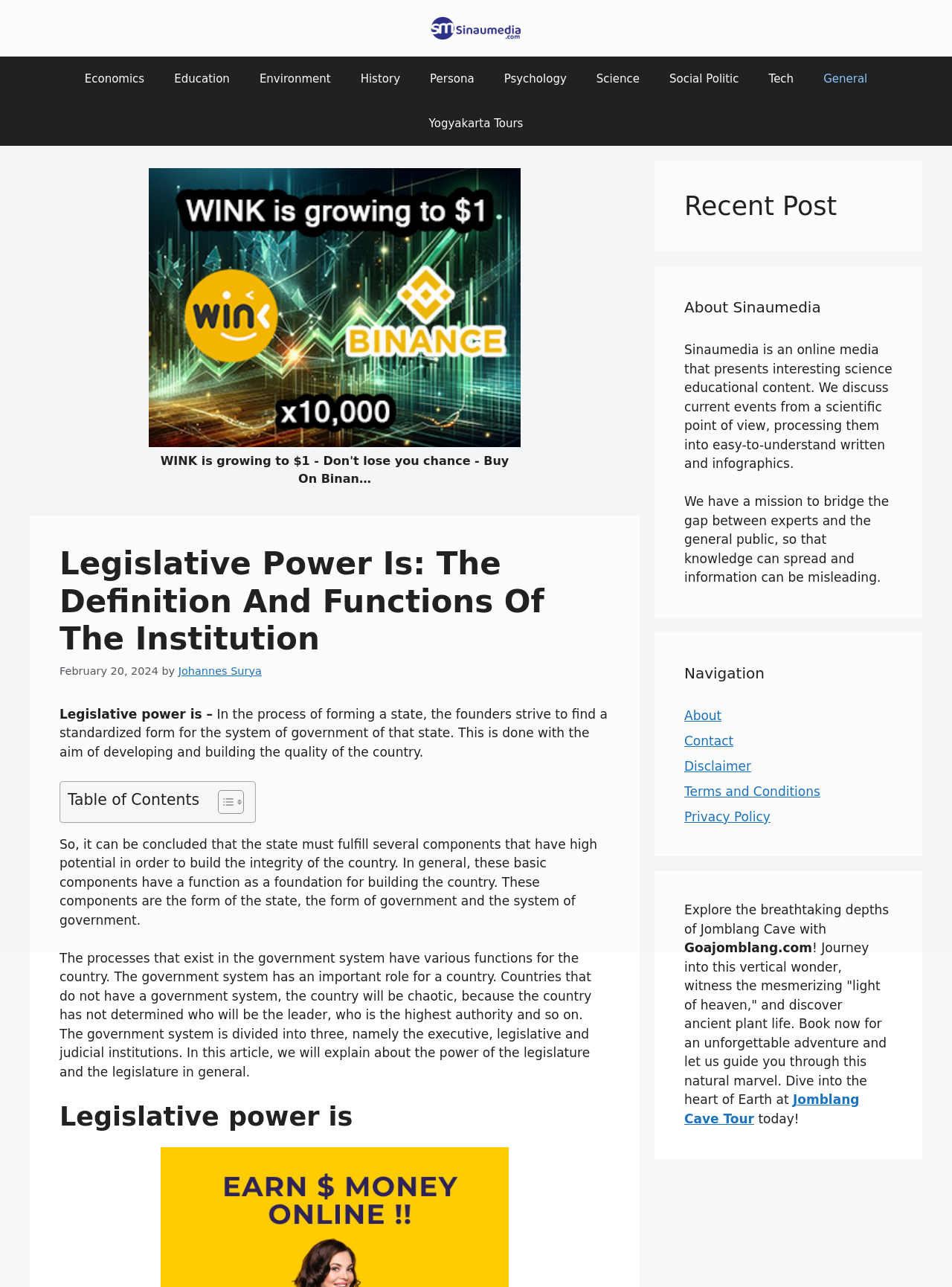Please locate and retrieve the main header text of the webpage.

Legislative Power Is: The Definition And Functions Of The Institution